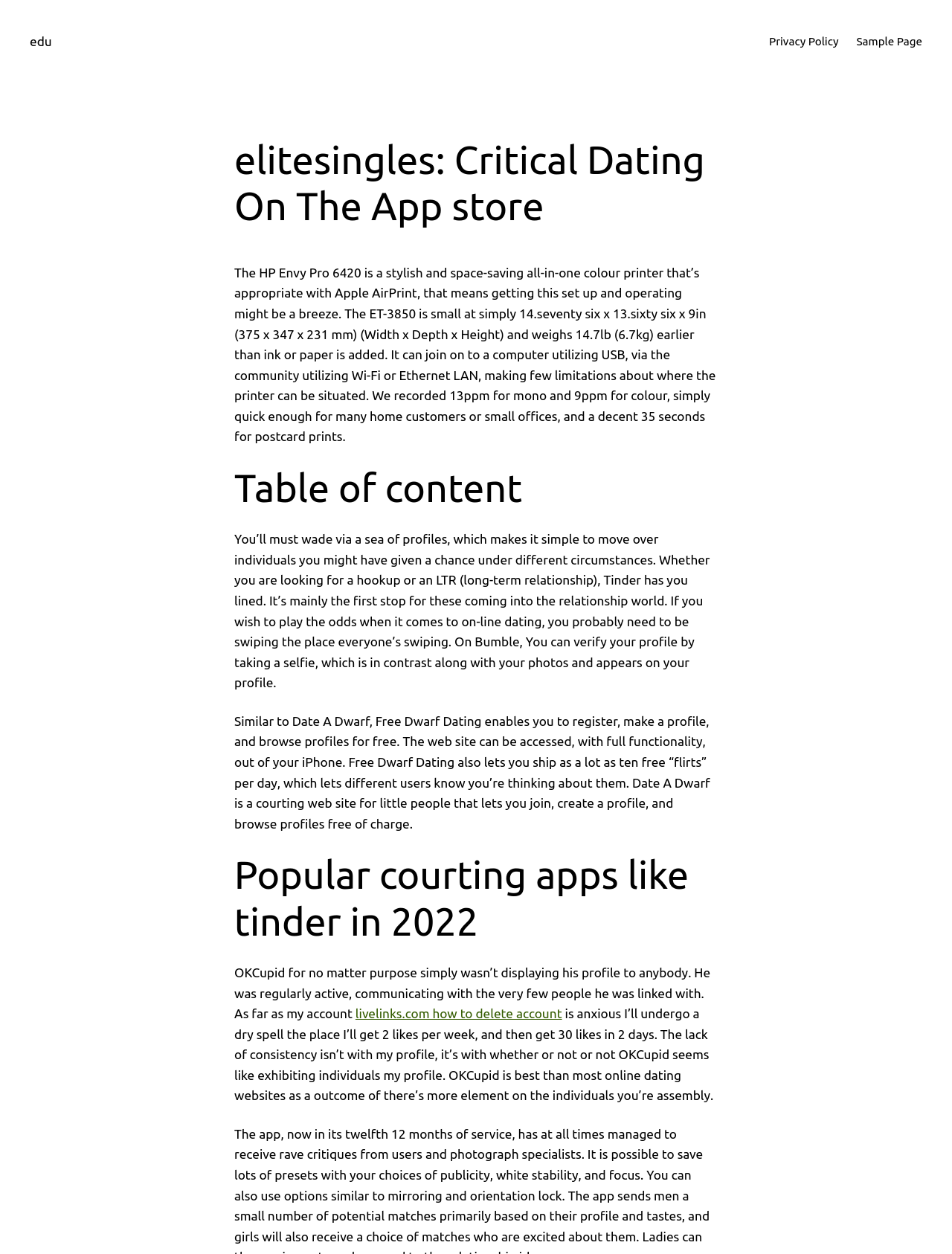What is the print speed of the HP Envy Pro 6420 printer for mono?
Please provide a comprehensive answer based on the information in the image.

According to the webpage, the HP Envy Pro 6420 printer has a print speed of 13ppm for mono.